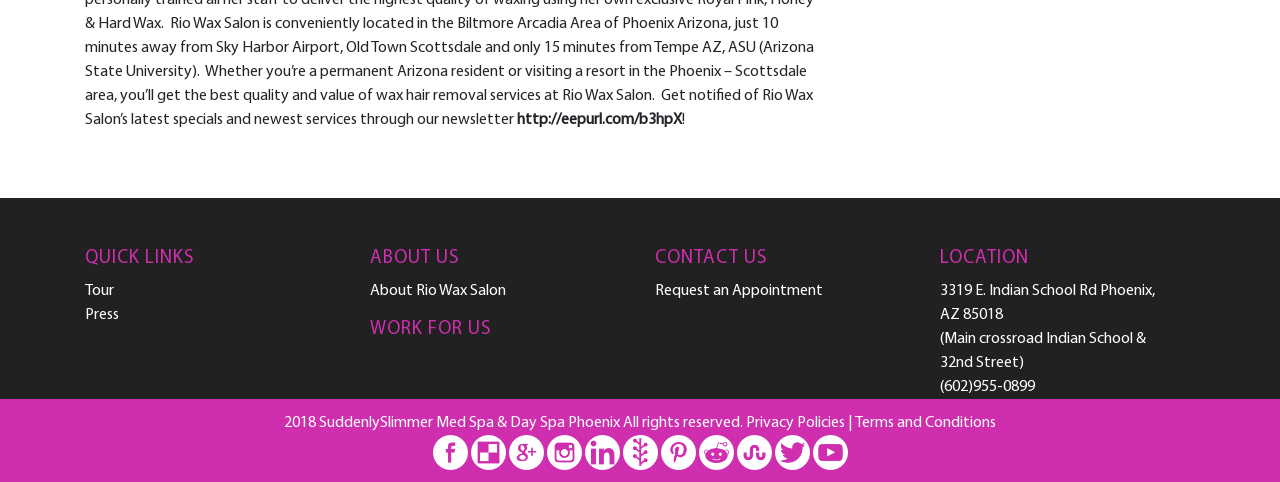Please identify the bounding box coordinates of the element that needs to be clicked to perform the following instruction: "View location details".

[0.734, 0.586, 0.902, 0.669]